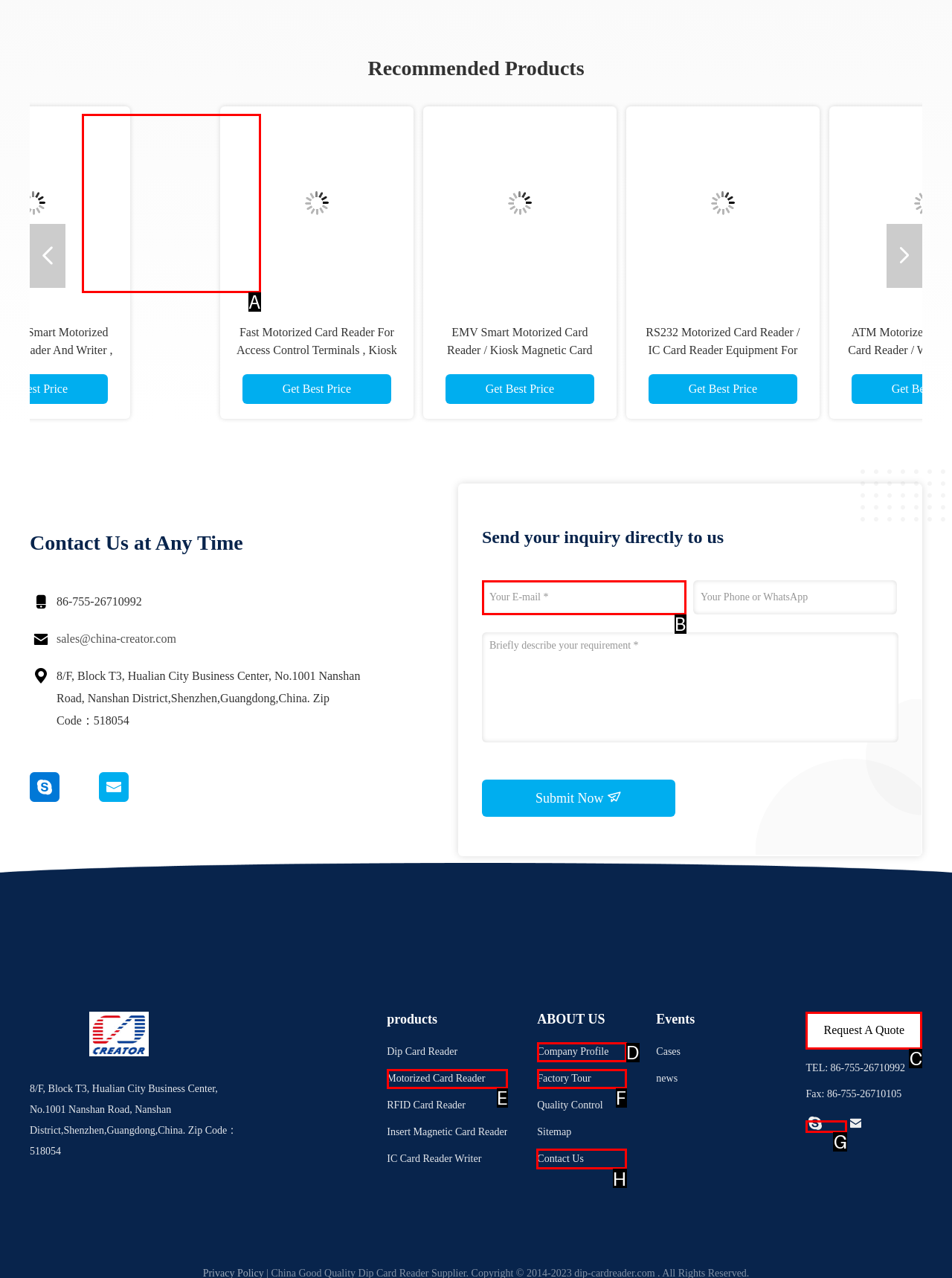Identify the correct UI element to click for the following task: Click the 'Contact Us' link Choose the option's letter based on the given choices.

H